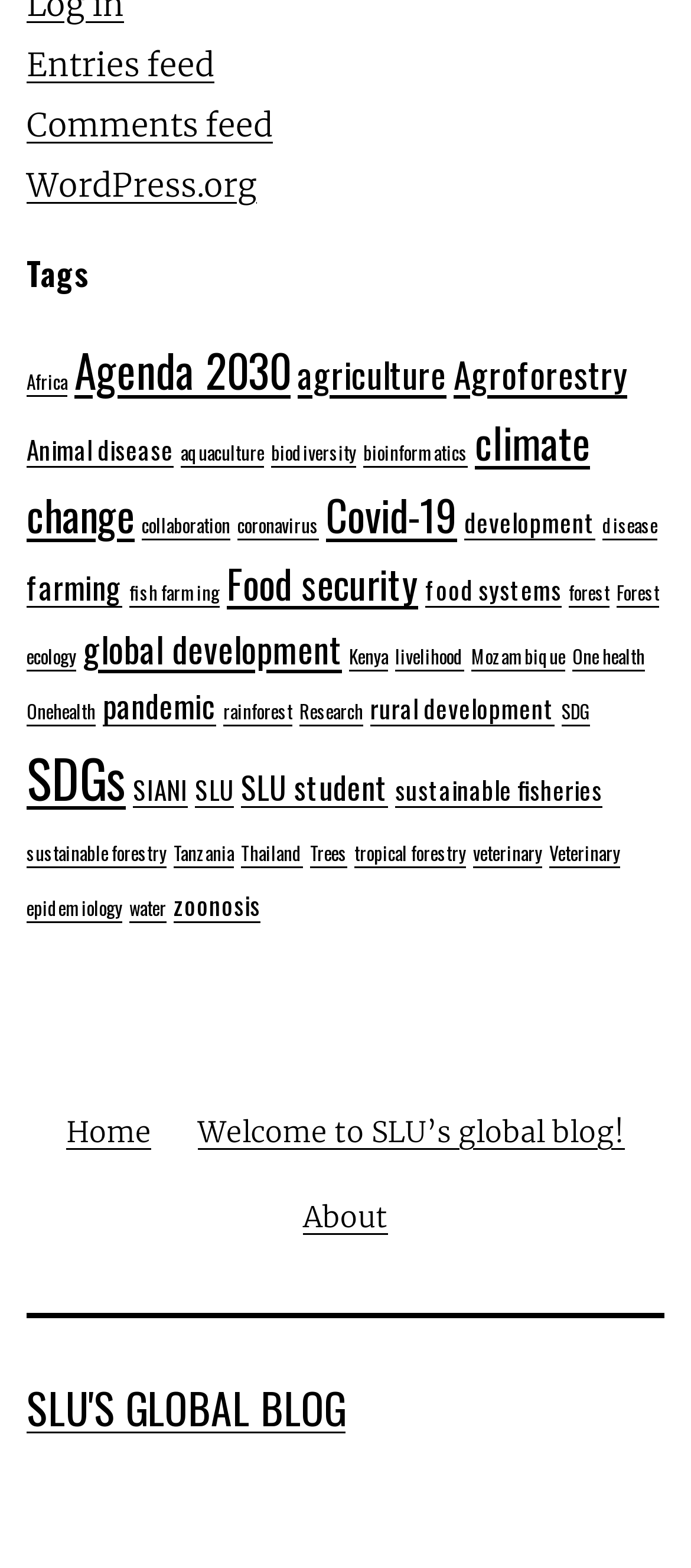Extract the bounding box coordinates for the UI element described as: "SLU's global blog".

[0.038, 0.876, 0.5, 0.917]